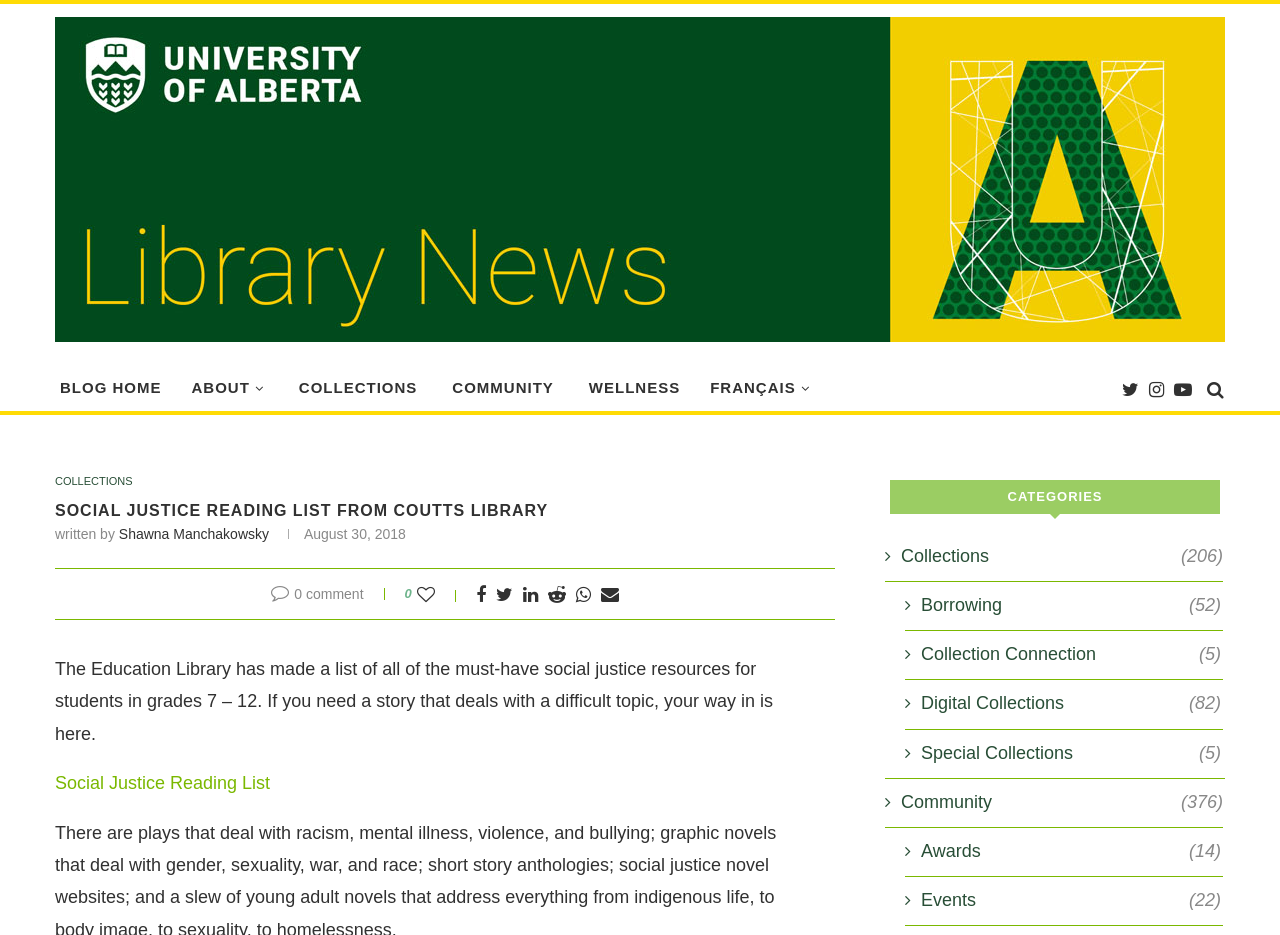Can you give a detailed response to the following question using the information from the image? How many categories are listed on the webpage?

The categories are listed under the heading 'CATEGORIES' and include 'Collections', 'Borrowing', 'Collection Connection', 'Digital Collections', 'Special Collections', and 'Community', which makes a total of 6 categories.